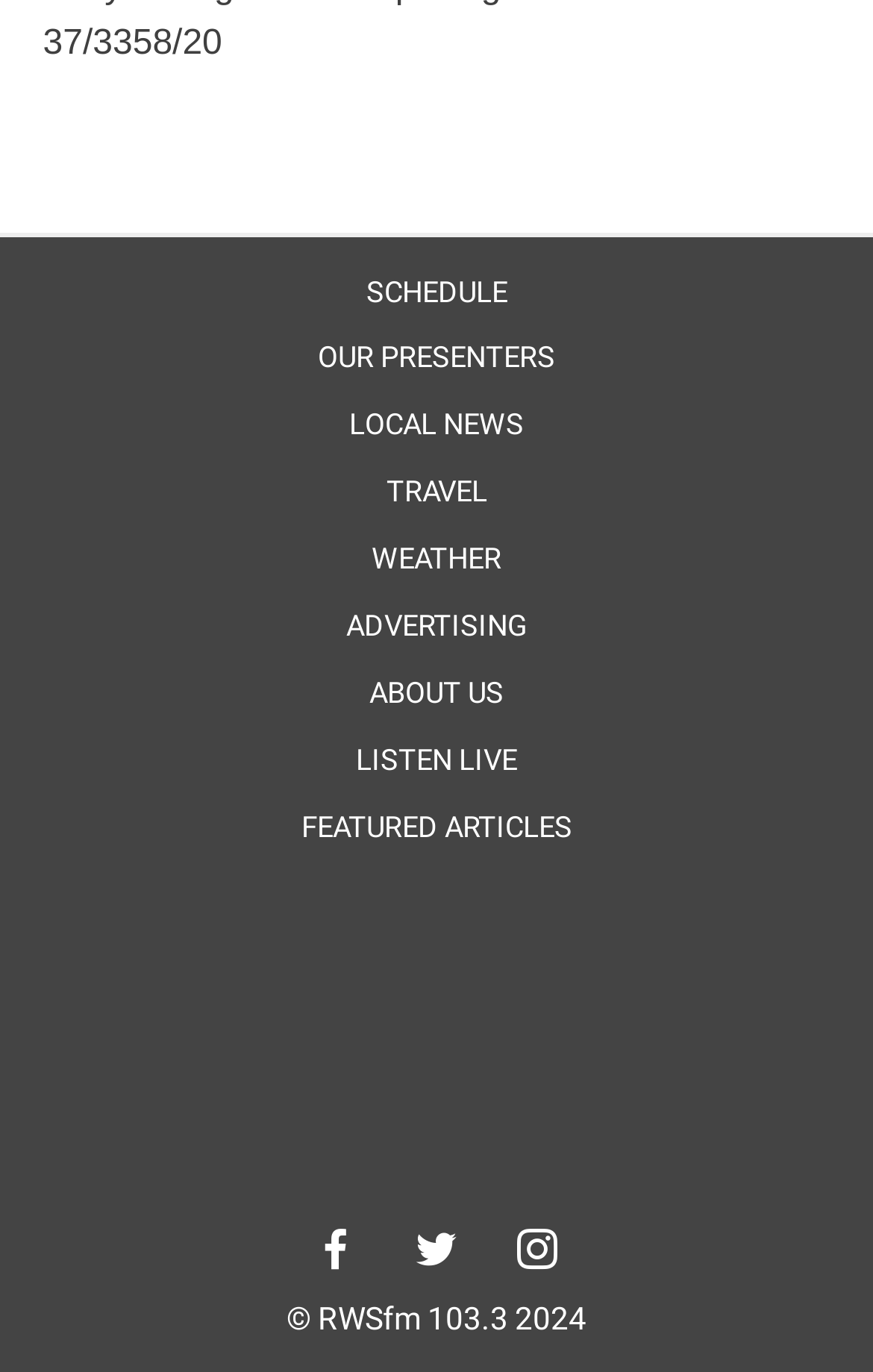Please determine the bounding box of the UI element that matches this description: Weather. The coordinates should be given as (top-left x, top-left y, bottom-right x, bottom-right y), with all values between 0 and 1.

[0.392, 0.388, 0.608, 0.426]